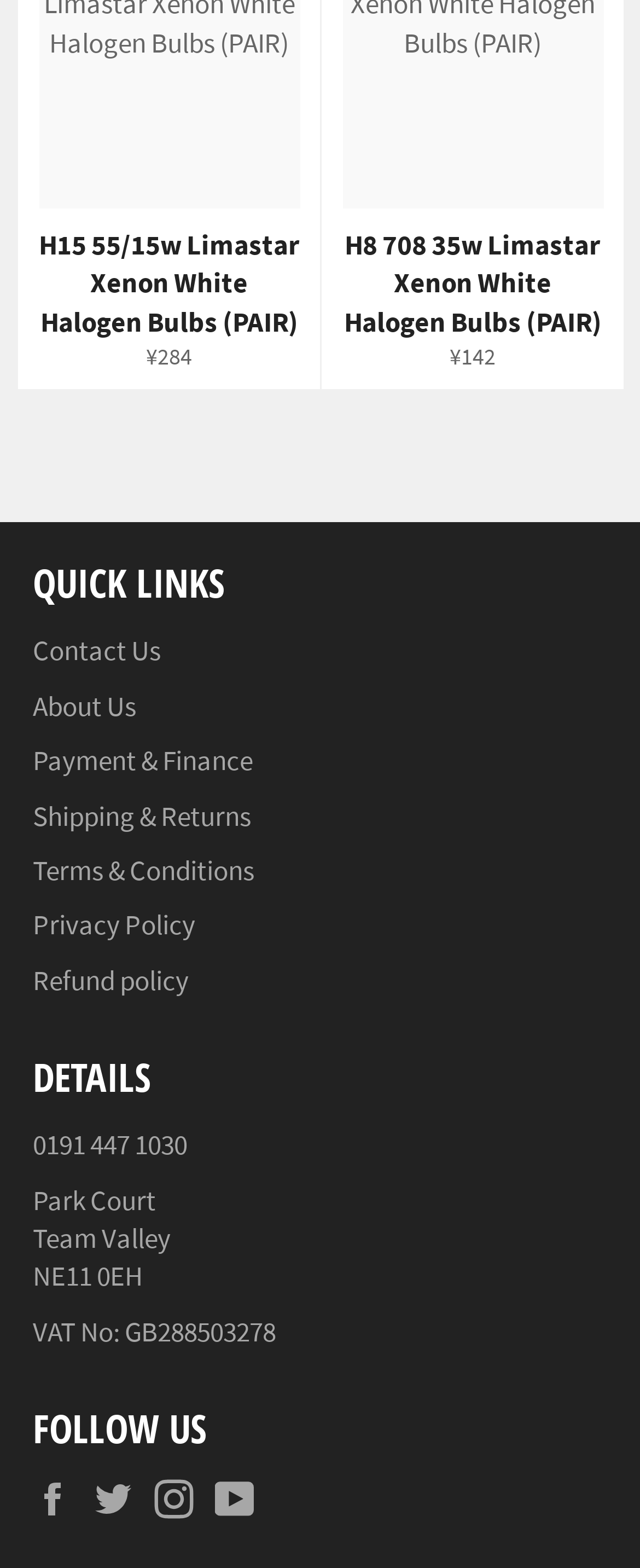Using the provided description Support Team, find the bounding box coordinates for the UI element. Provide the coordinates in (top-left x, top-left y, bottom-right x, bottom-right y) format, ensuring all values are between 0 and 1.

None